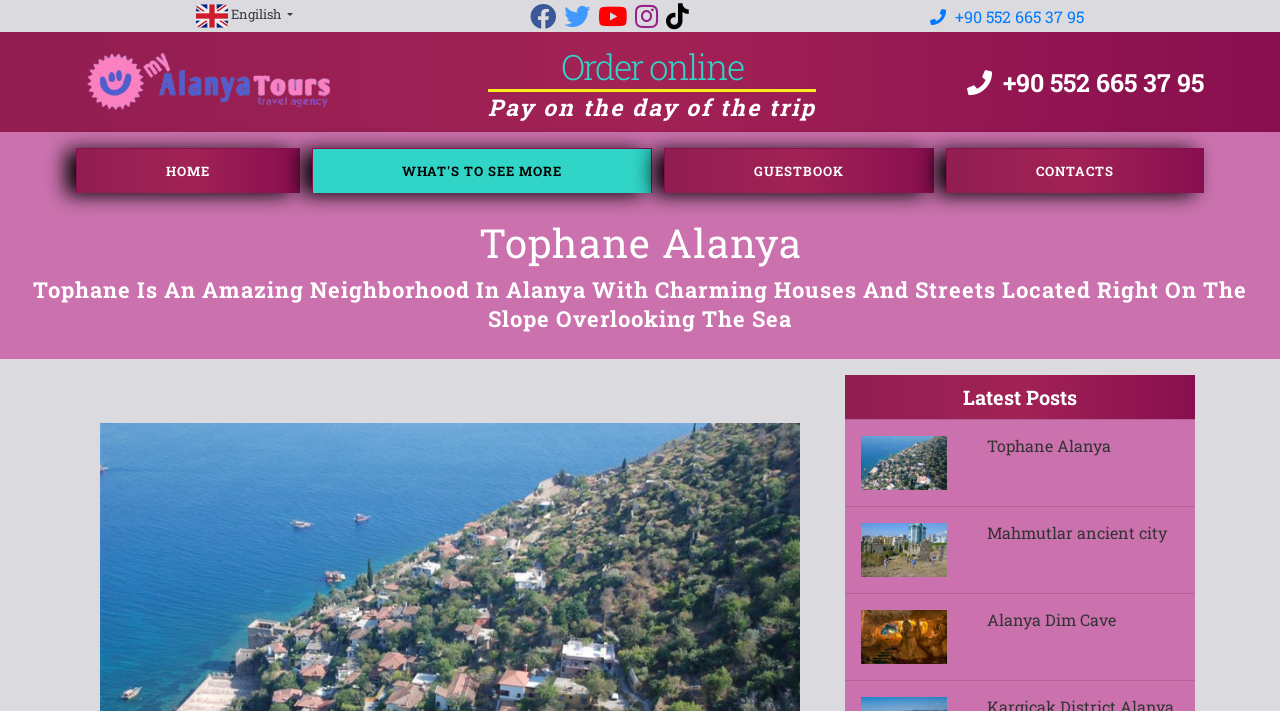What is the theme of the webpage?
Answer the question in a detailed and comprehensive manner.

Based on the content of the webpage, including the neighborhood description, the 'Latest Posts' section, and the phone number, it appears that the theme of the webpage is related to travel or tourism, likely promoting Tophane as a tourist destination.